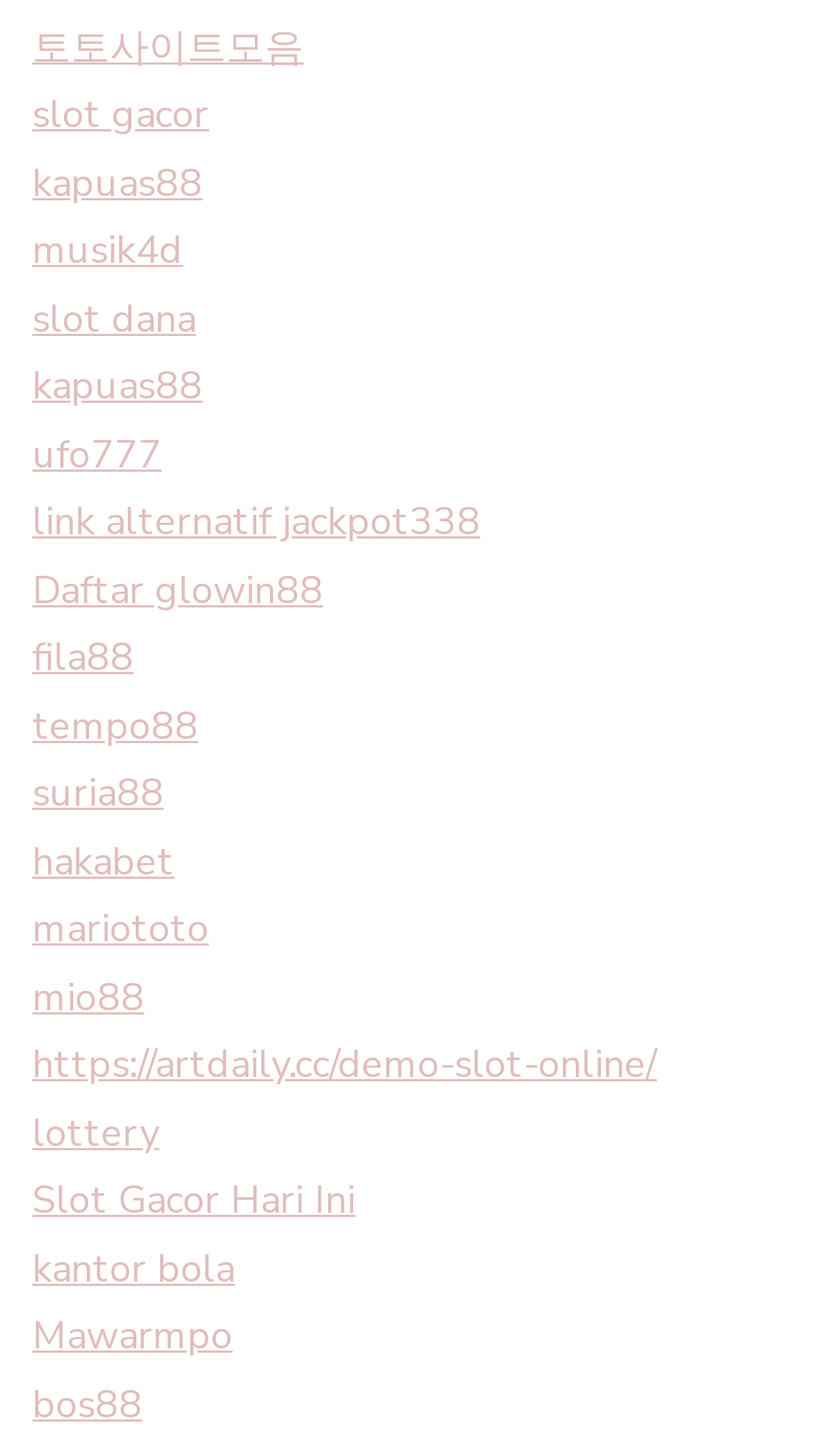Please find the bounding box coordinates of the element that needs to be clicked to perform the following instruction: "go to slot gacor". The bounding box coordinates should be four float numbers between 0 and 1, represented as [left, top, right, bottom].

[0.038, 0.061, 0.249, 0.097]